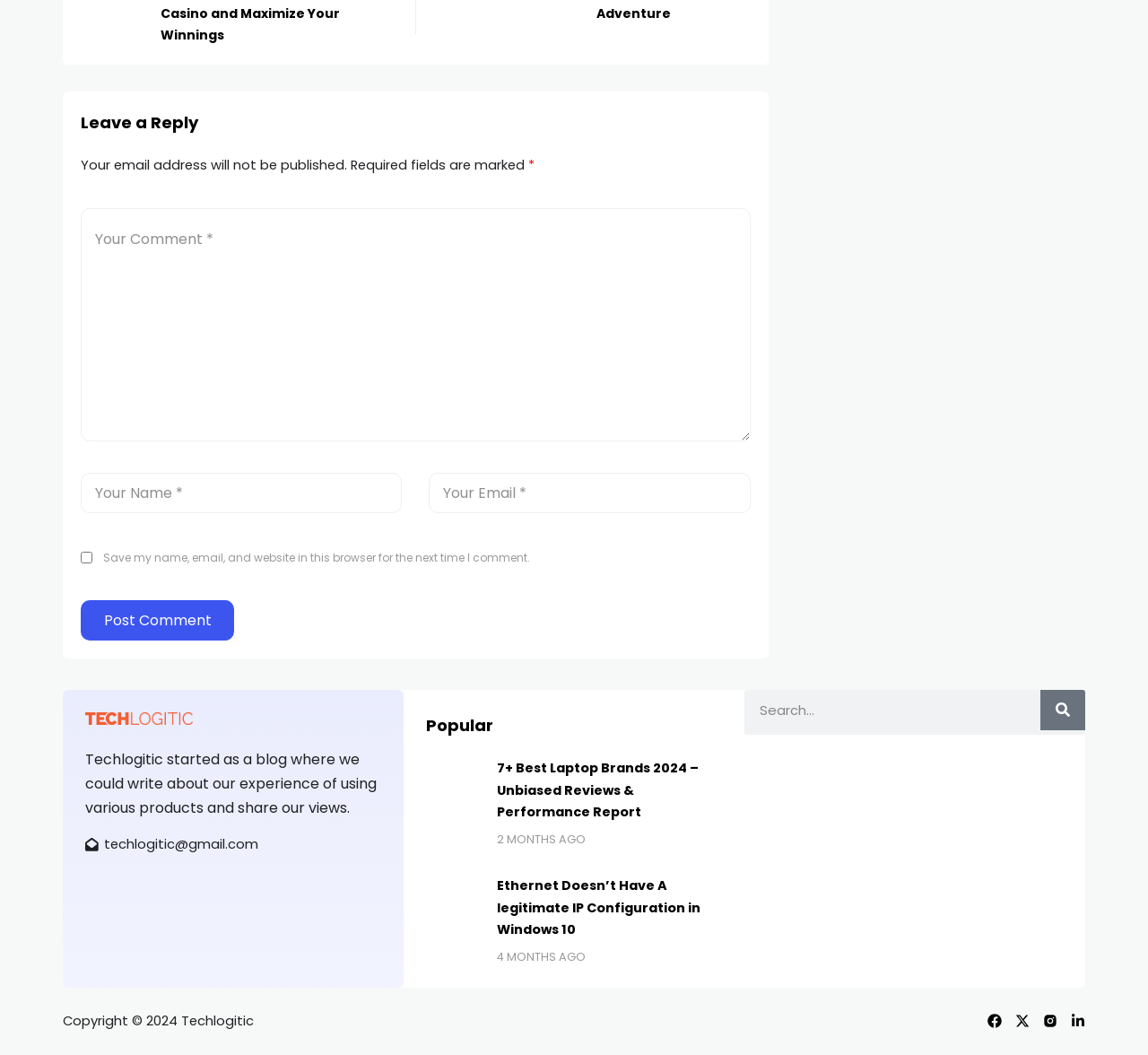Given the webpage screenshot, identify the bounding box of the UI element that matches this description: "name="comment" placeholder="Your Comment *"".

[0.07, 0.197, 0.654, 0.418]